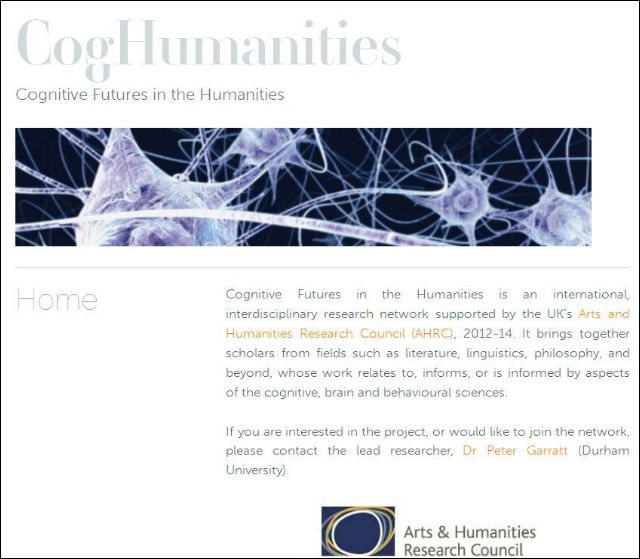Which institution supports the CogHumanities initiative?
From the details in the image, provide a complete and detailed answer to the question.

A logo for the Arts and Humanities Research Council reinforces the institutional backing of this collaborative effort, indicating that the institution supports the CogHumanities initiative.